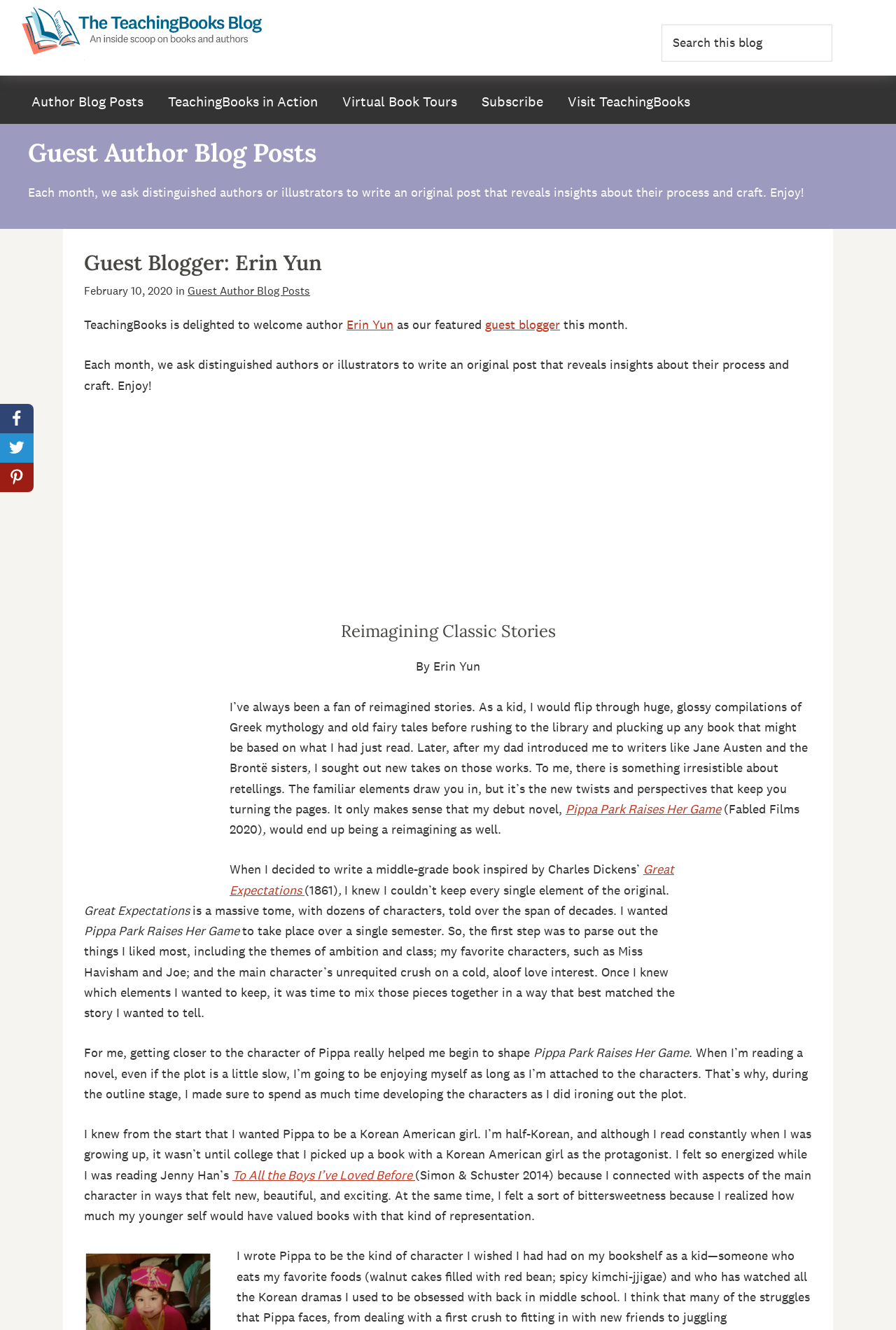Specify the bounding box coordinates of the area that needs to be clicked to achieve the following instruction: "Click the 'Subscribe' link".

[0.526, 0.065, 0.618, 0.088]